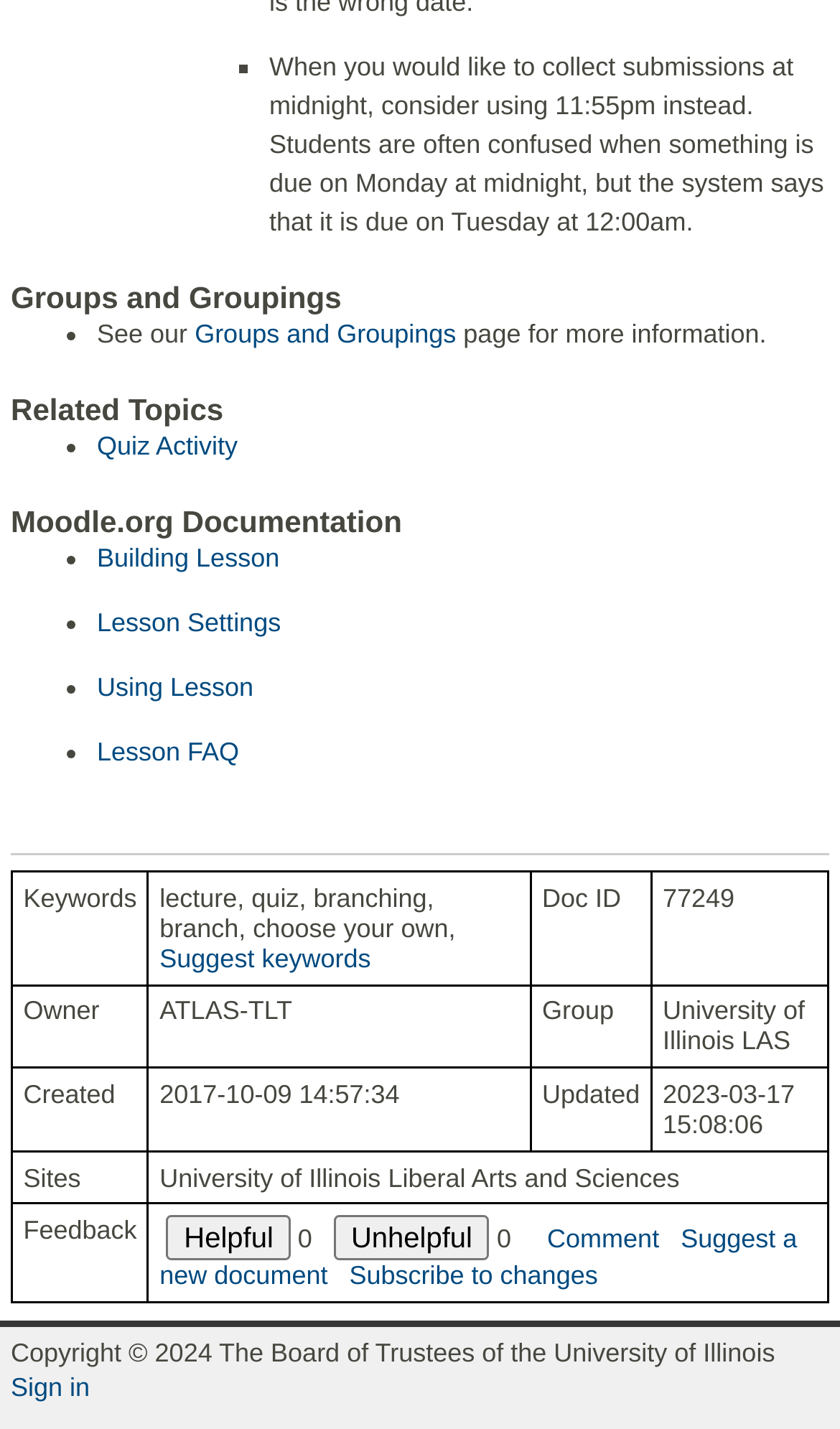Utilize the details in the image to thoroughly answer the following question: What is the topic of the first heading?

The first heading on the webpage is 'Groups and Groupings', which is indicated by the element with the text 'Groups and Groupings' and the type 'heading'.